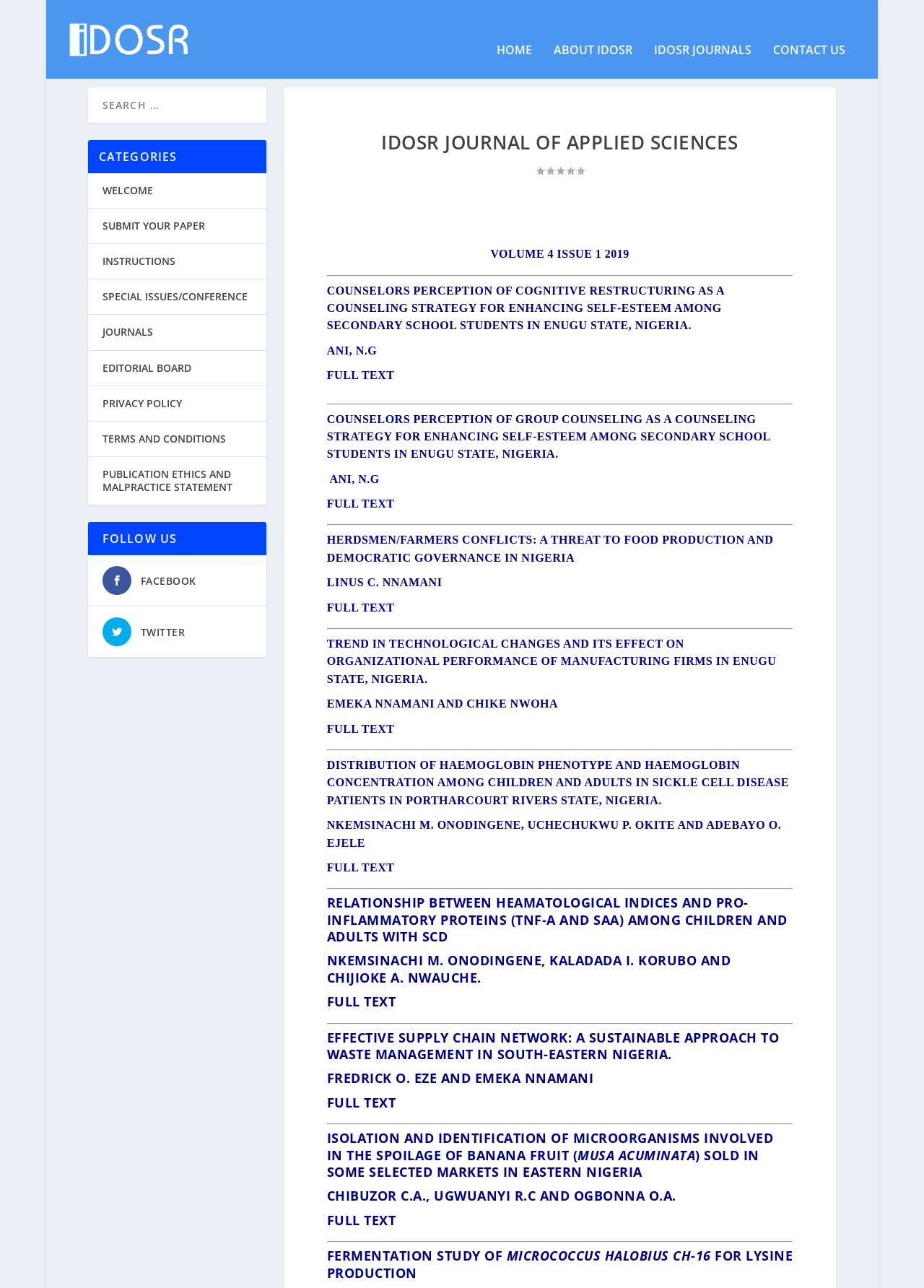Identify the bounding box coordinates of the clickable section necessary to follow the following instruction: "follow on facebook". The coordinates should be presented as four float numbers from 0 to 1, i.e., [left, top, right, bottom].

[0.152, 0.462, 0.212, 0.473]